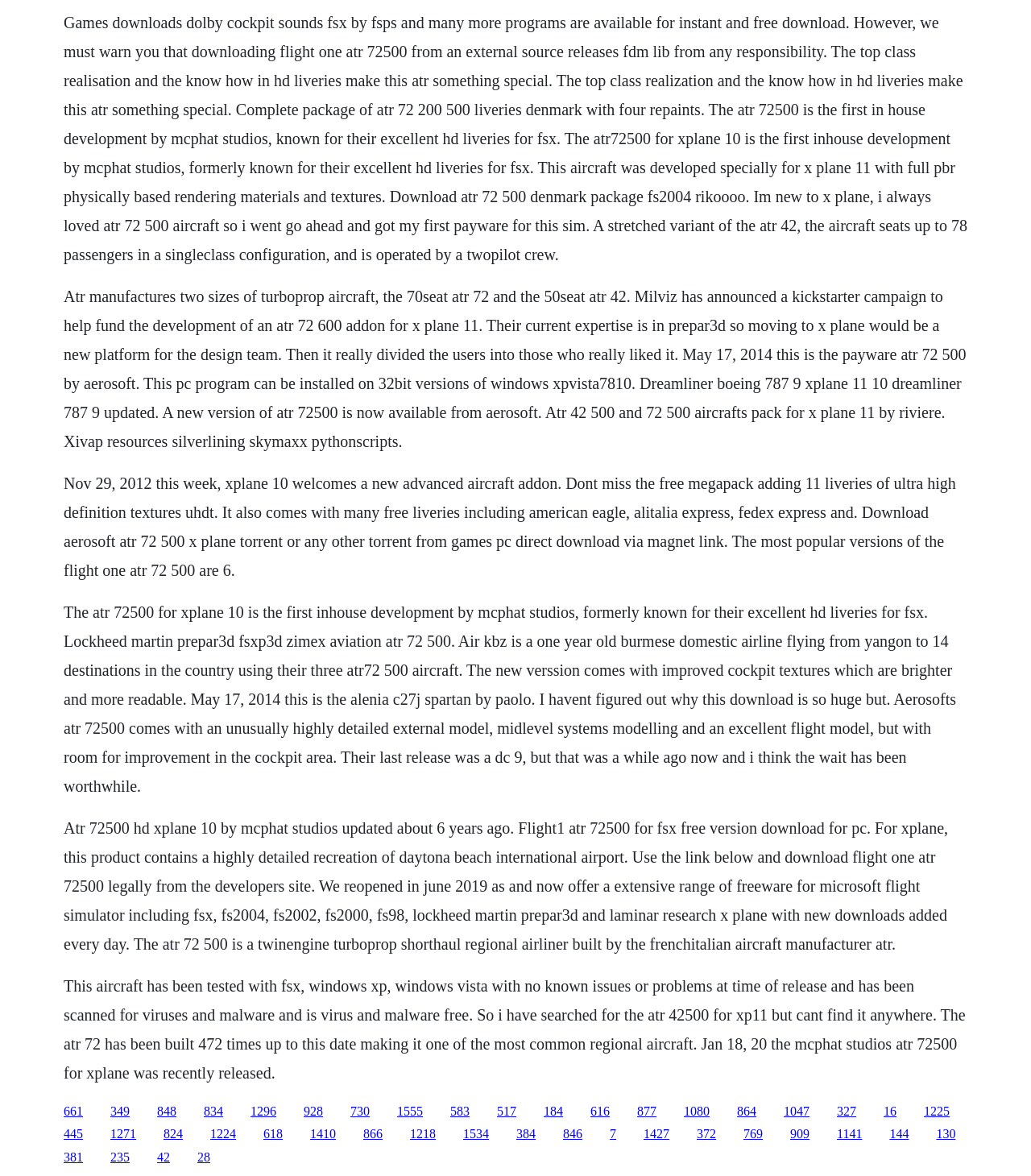Determine the bounding box coordinates of the target area to click to execute the following instruction: "Click on the link '848'."

[0.152, 0.939, 0.171, 0.95]